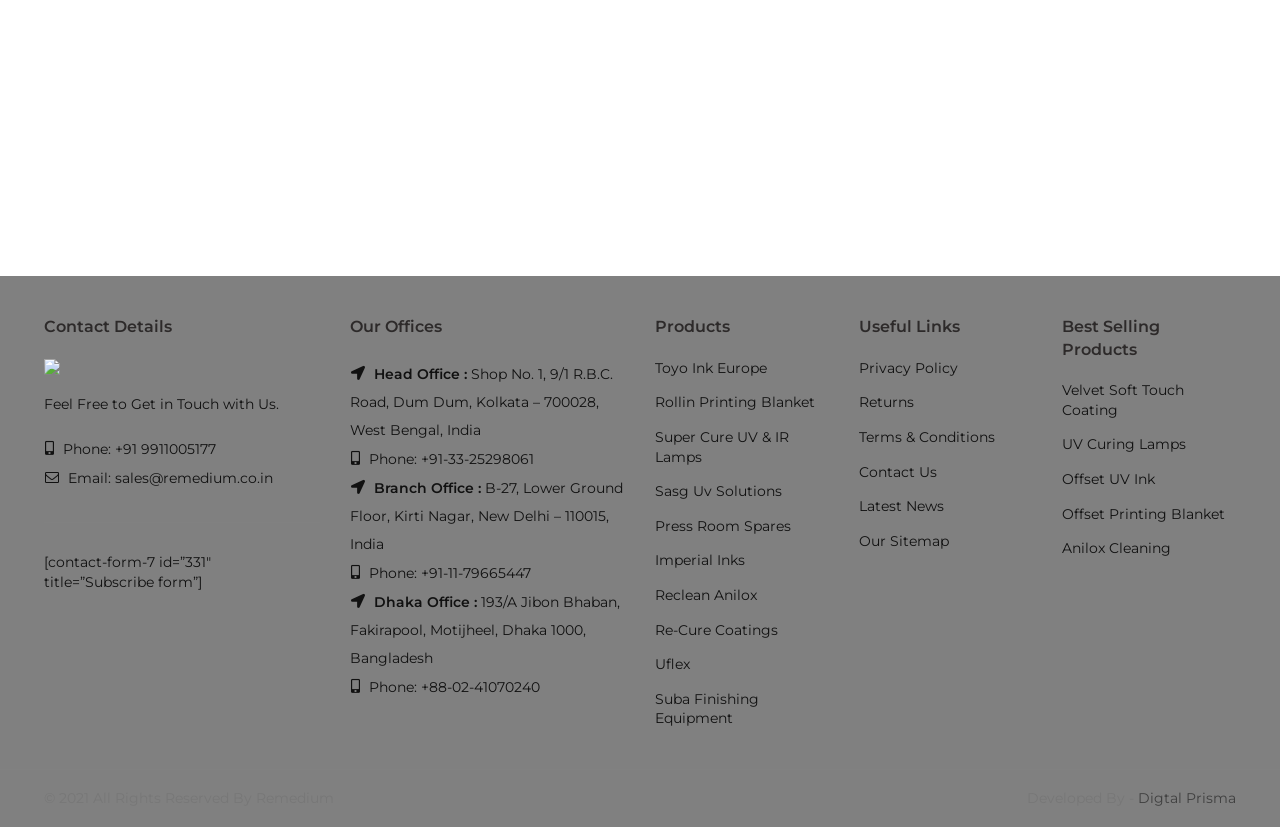Please provide a brief answer to the following inquiry using a single word or phrase:
What is the name of the company that developed the website?

Digtal Prisma